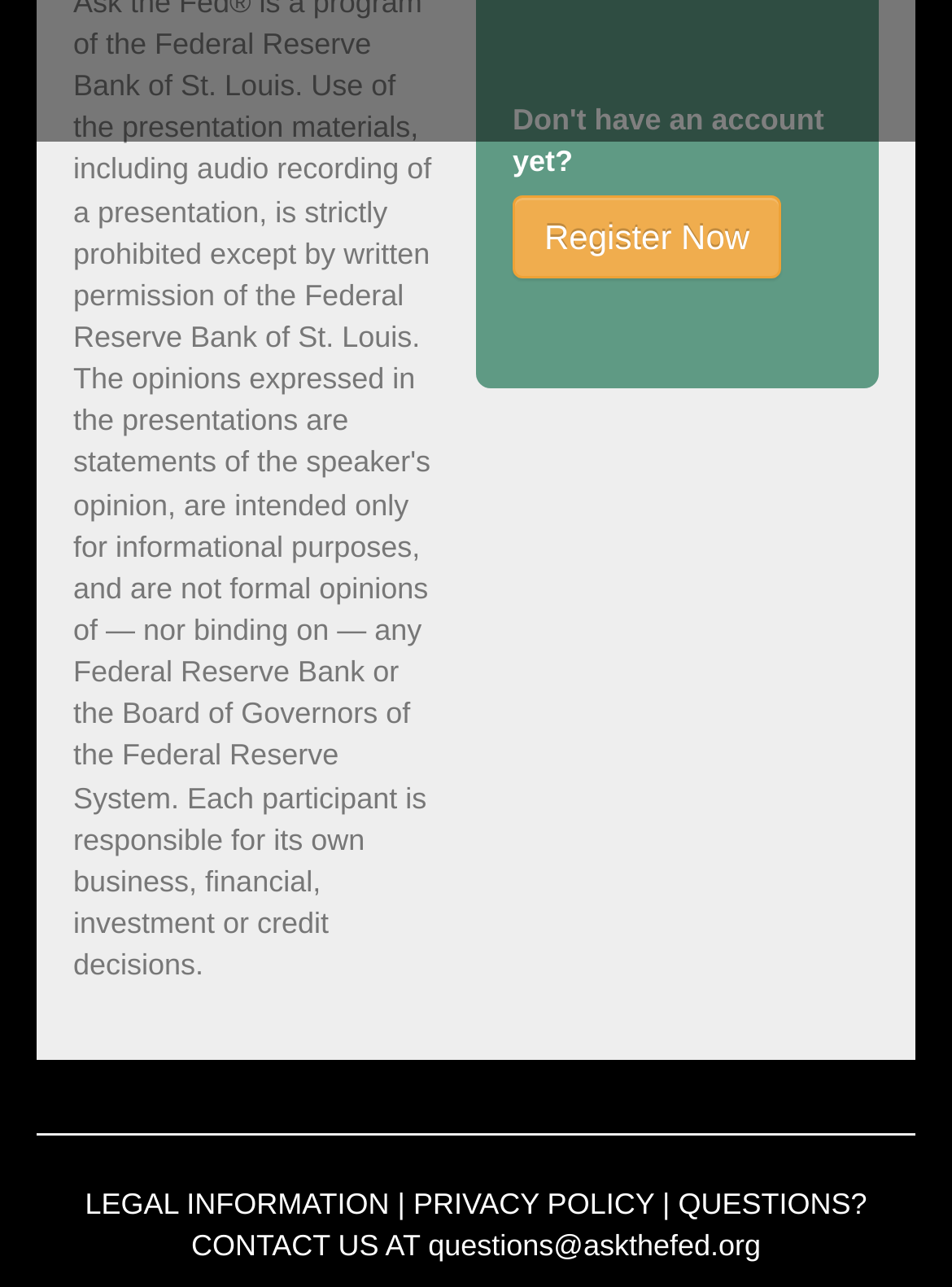Locate the bounding box of the user interface element based on this description: "Privacy Policy".

[0.434, 0.923, 0.687, 0.968]